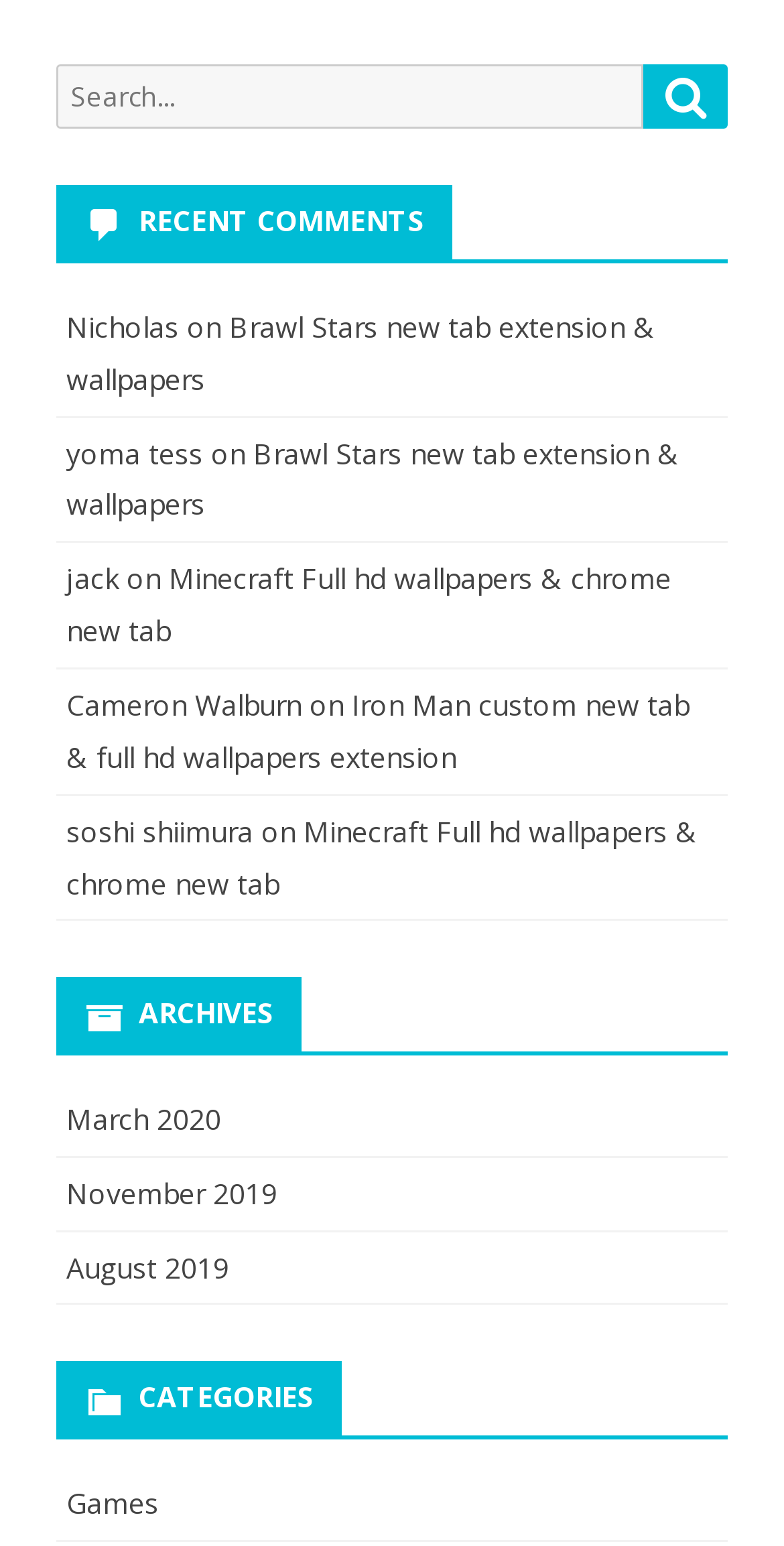What is the topic of the comment by 'Nicholas'?
Give a detailed explanation using the information visible in the image.

The link 'Brawl Stars new tab extension & wallpapers' is associated with the comment by 'Nicholas', which suggests that the topic of the comment is related to Brawl Stars.